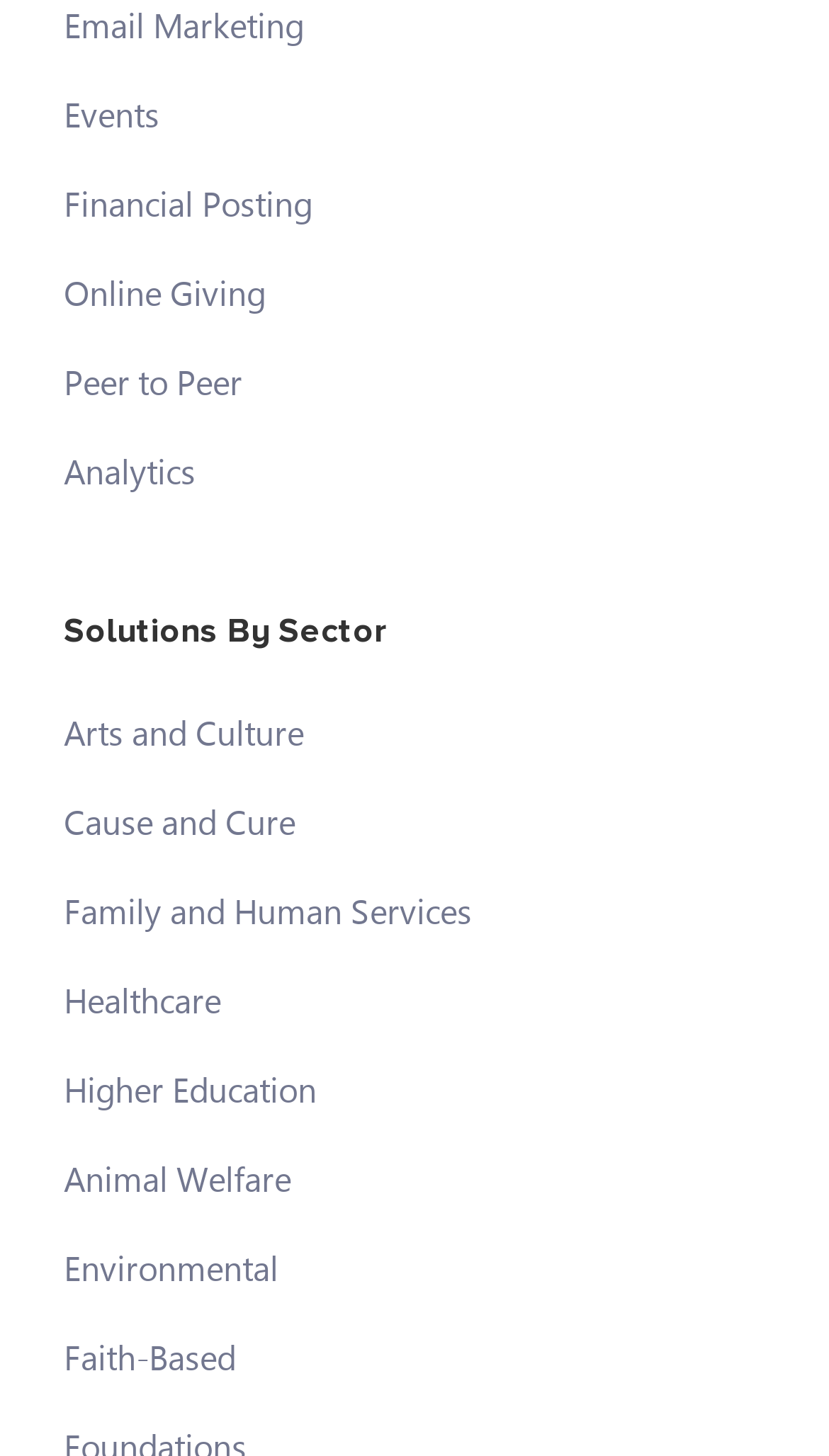Give a one-word or short-phrase answer to the following question: 
What is the purpose of the 'Online Giving' solution?

To facilitate online donations